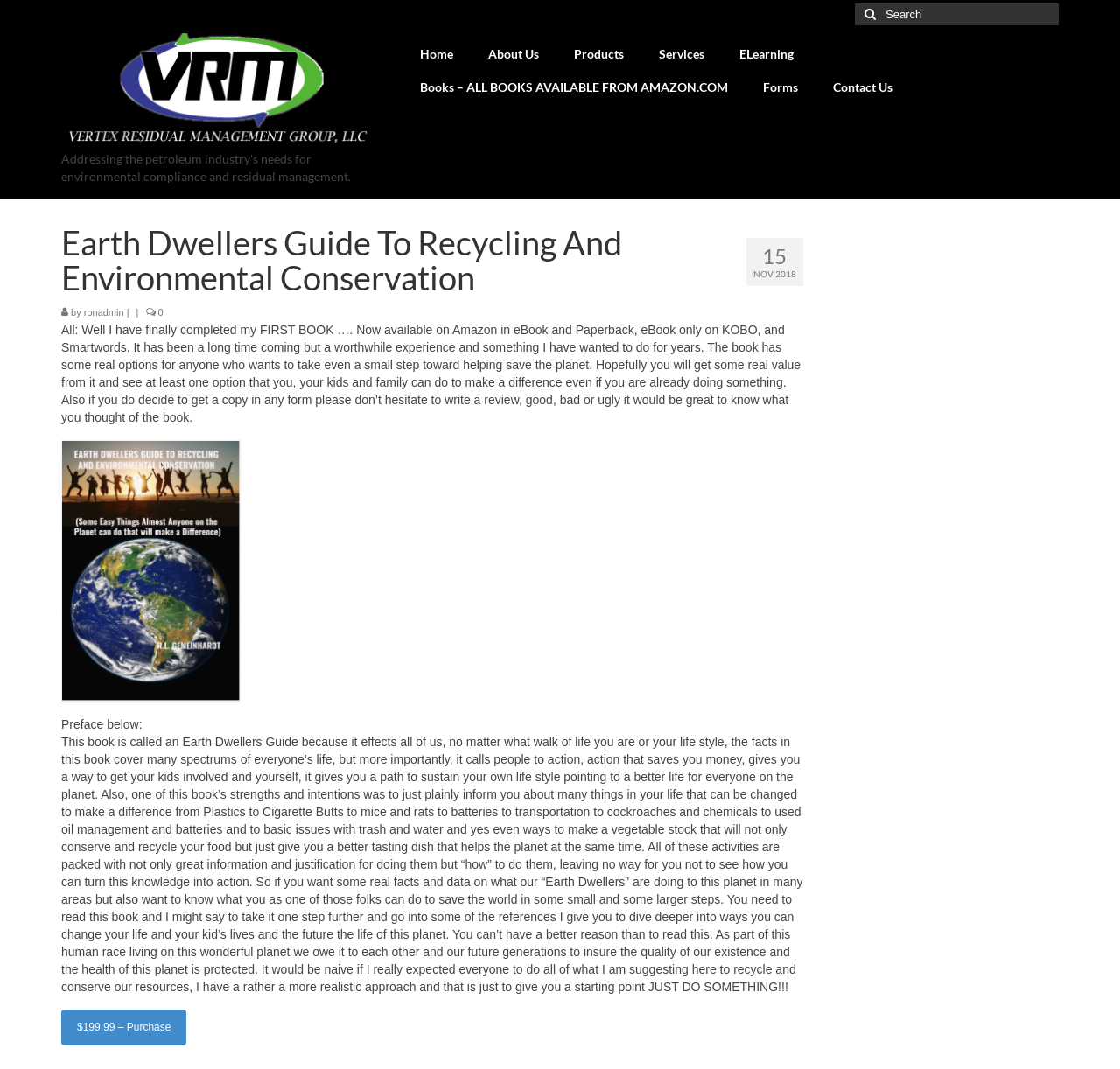Identify and provide the main heading of the webpage.

Earth Dwellers Guide To Recycling And Environmental Conservation